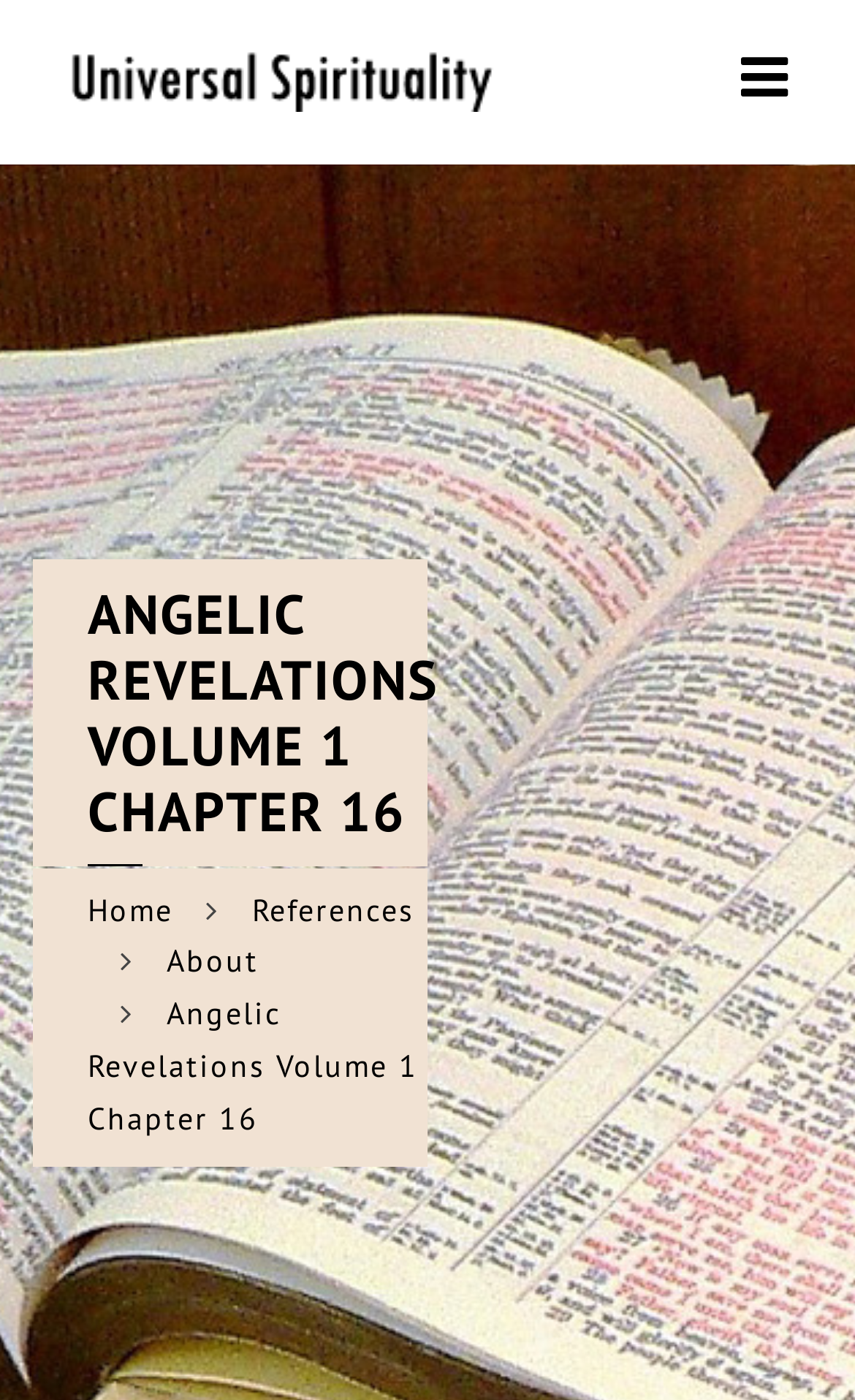What is the theme of the webpage?
Using the picture, provide a one-word or short phrase answer.

Spirituality